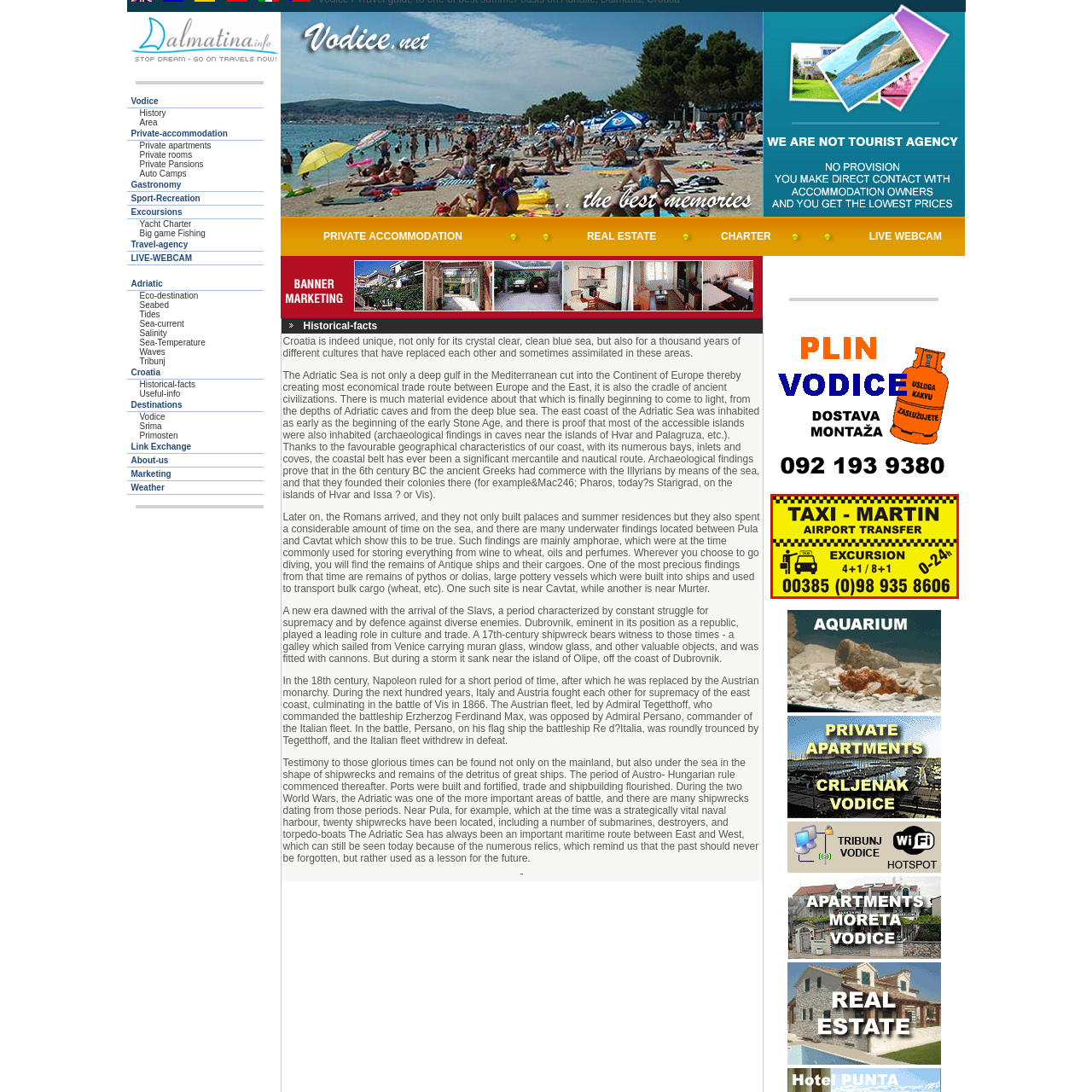Generate a detailed caption for the picture that is marked by the red rectangle.

The image displays a vibrant yellow advertisement for "Taxi Martin," prominently featuring the services of airport transfers. The design includes a clear illustration of a taxi vehicle alongside a person with luggage, emphasizing convenience and accessibility. Below the title, "EXCURSION" is mentioned, indicating additional travel options. The bottom portion provides contact information, including the phone number "00385 (0)98 935 8606," reinforcing 24-hour availability for services. The bold fonts and contrasting colors ensure that the information is easily readable, targeting individuals in need of transportation services in a timely manner.